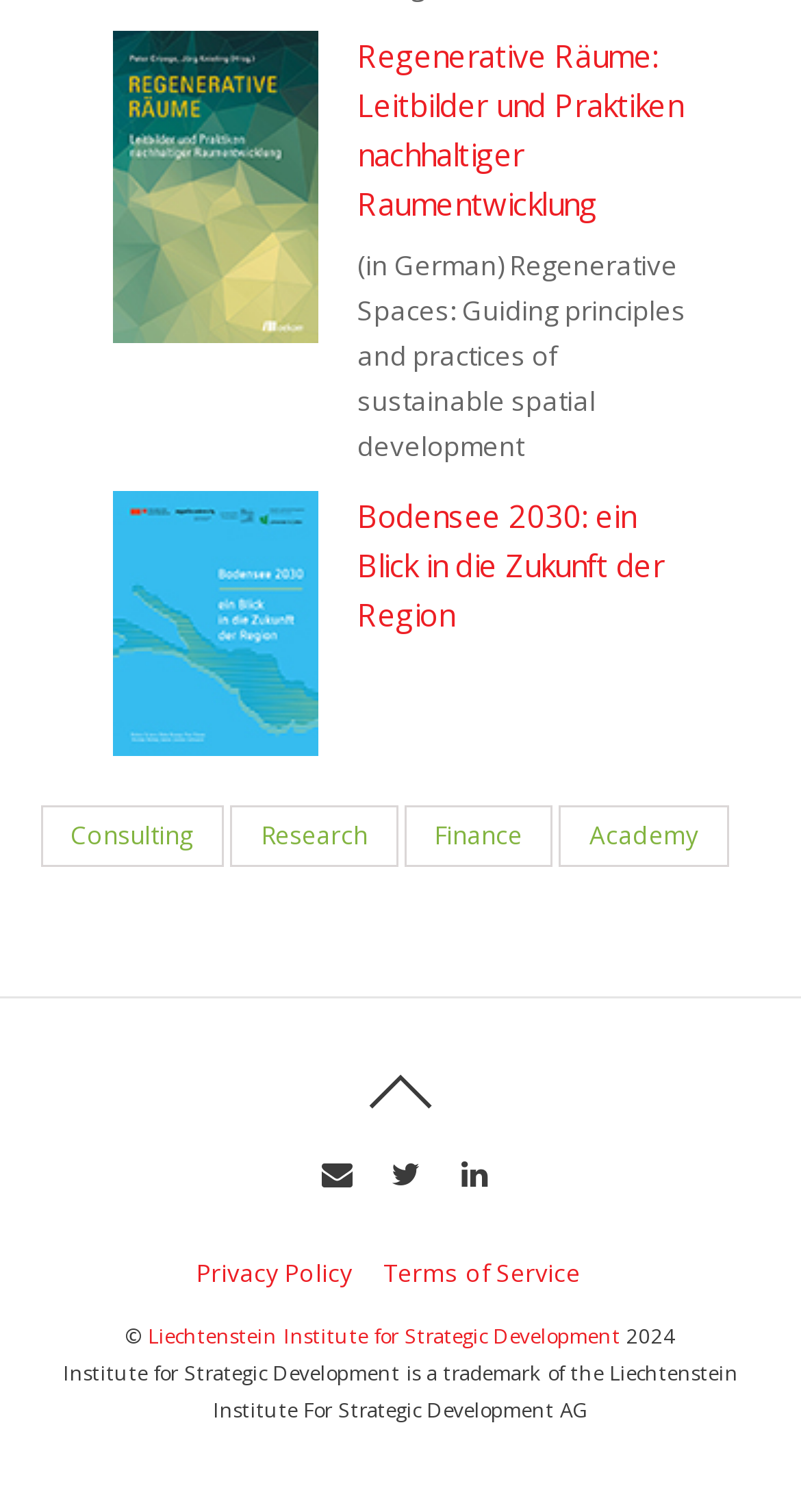Examine the screenshot and answer the question in as much detail as possible: How many links are there in the top section?

I counted the number of links in the top section of the webpage, which includes 'Regenerative Räume: Leitbilder und Praktiken nachhaltiger Raumentwicklung', 'Bodensee 2030: ein Blick in die Zukunft der Region', 'Regenerative Spaces: Guiding principles and practices of sustainable spatial development', and another 'Regenerative Räume: Leitbilder und Praktiken nachhaltiger Raumentwicklung'. There are 4 links in total.